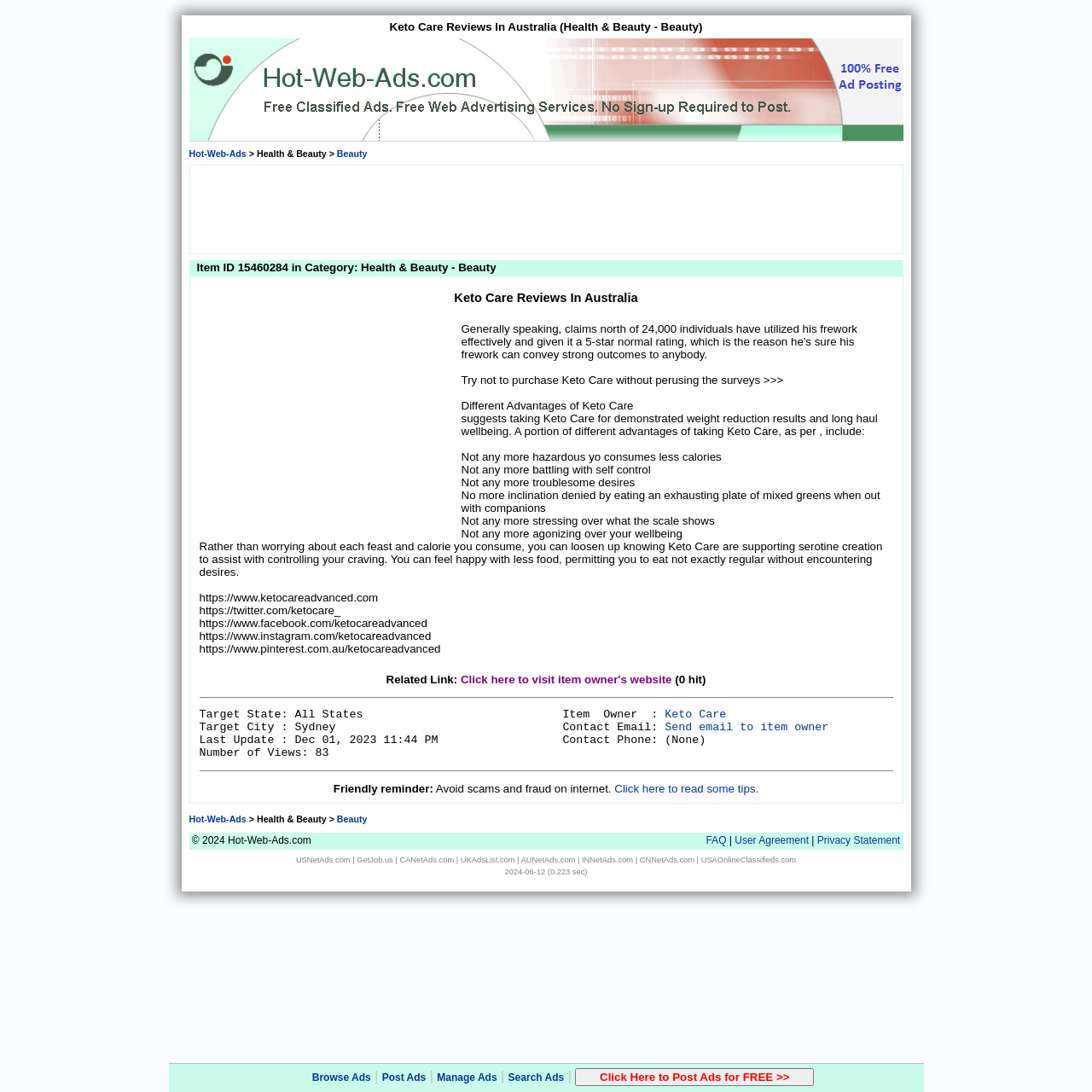Please specify the bounding box coordinates for the clickable region that will help you carry out the instruction: "Click on the button to post ads for free".

[0.527, 0.978, 0.746, 0.995]